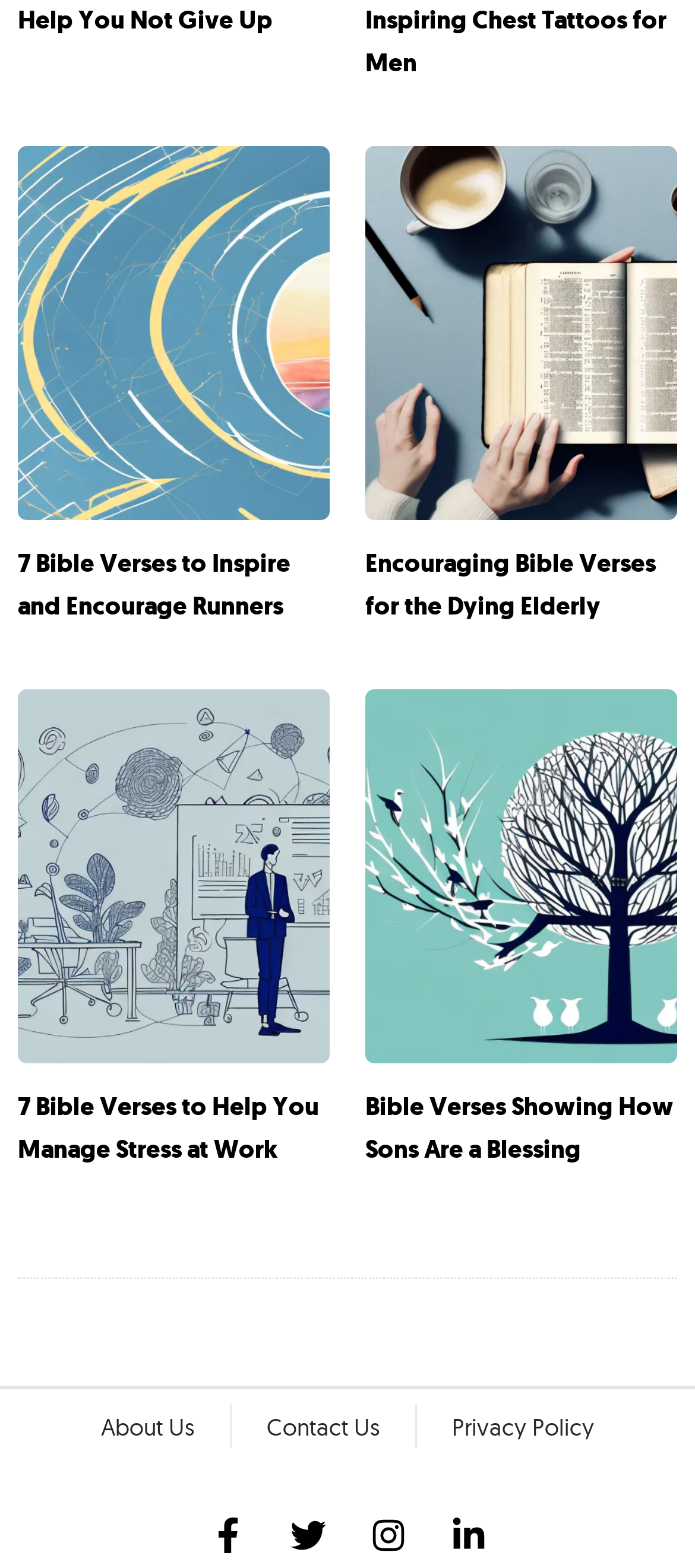Show me the bounding box coordinates of the clickable region to achieve the task as per the instruction: "Read 7 Bible Verses to Inspire and Encourage Runners".

[0.026, 0.348, 0.418, 0.397]